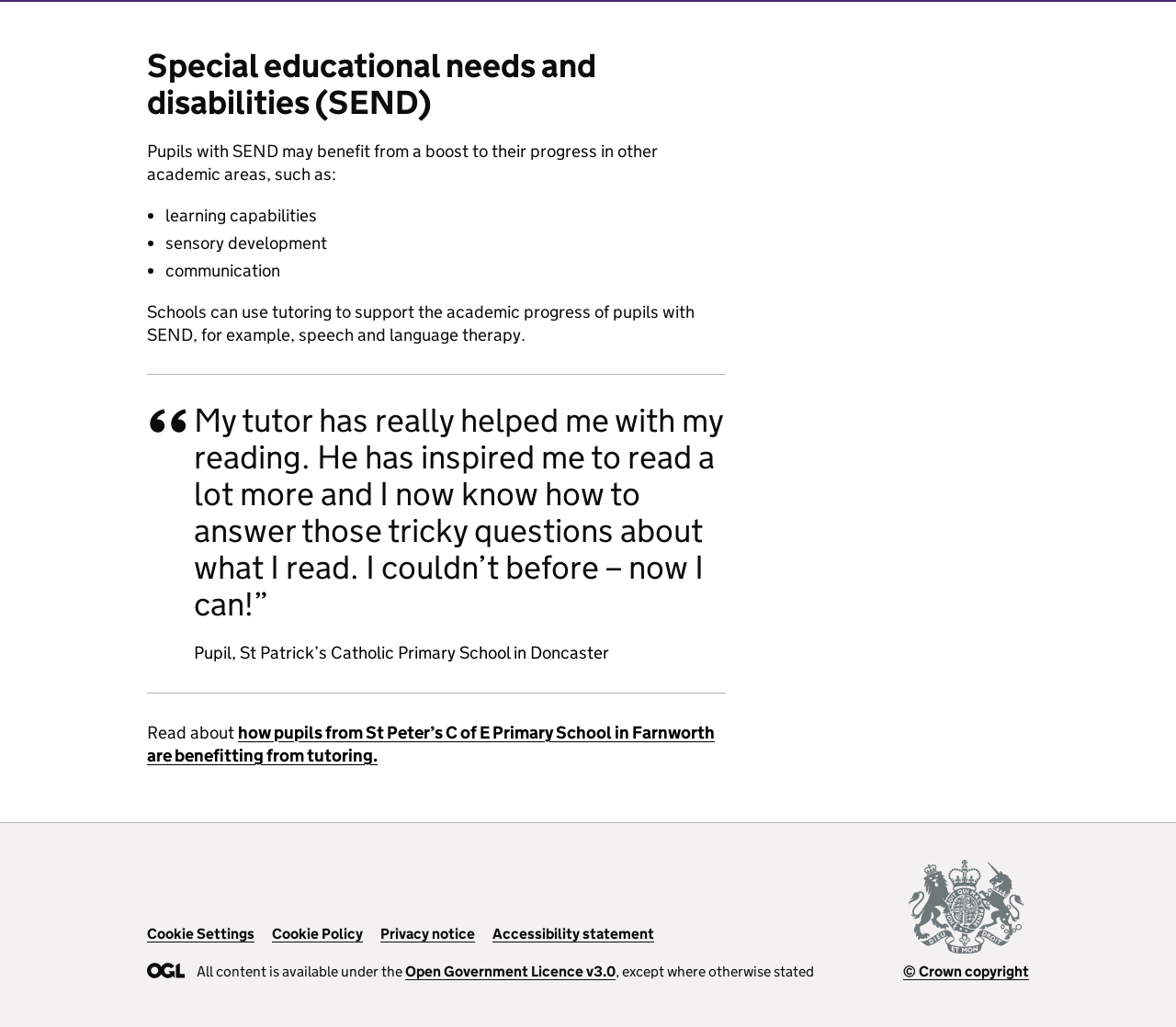Answer the question below using just one word or a short phrase: 
What is one area where pupils with SEND may benefit from a boost?

learning capabilities